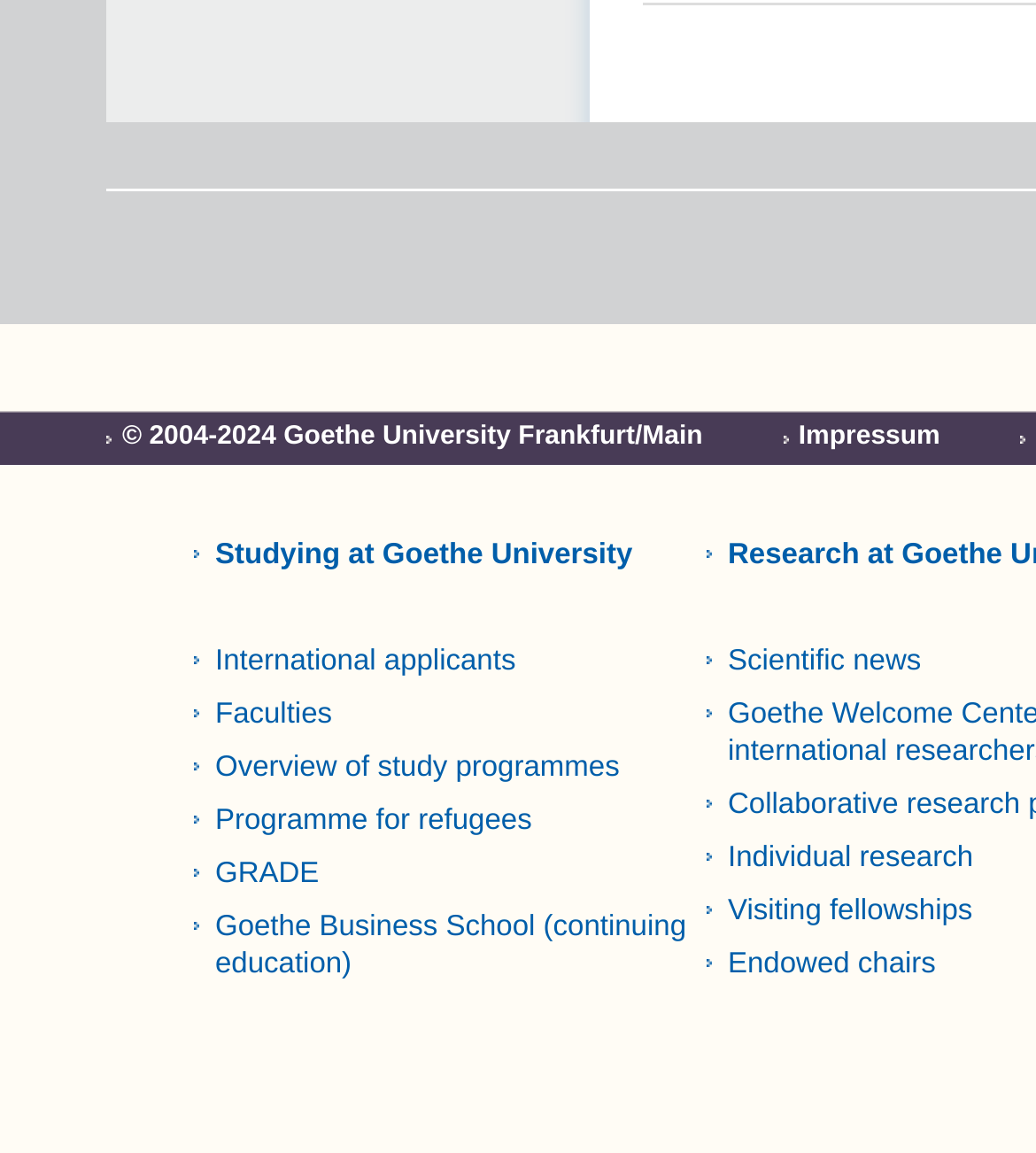Using the given element description, provide the bounding box coordinates (top-left x, top-left y, bottom-right x, bottom-right y) for the corresponding UI element in the screenshot: Studying at Goethe University

[0.208, 0.468, 0.61, 0.496]